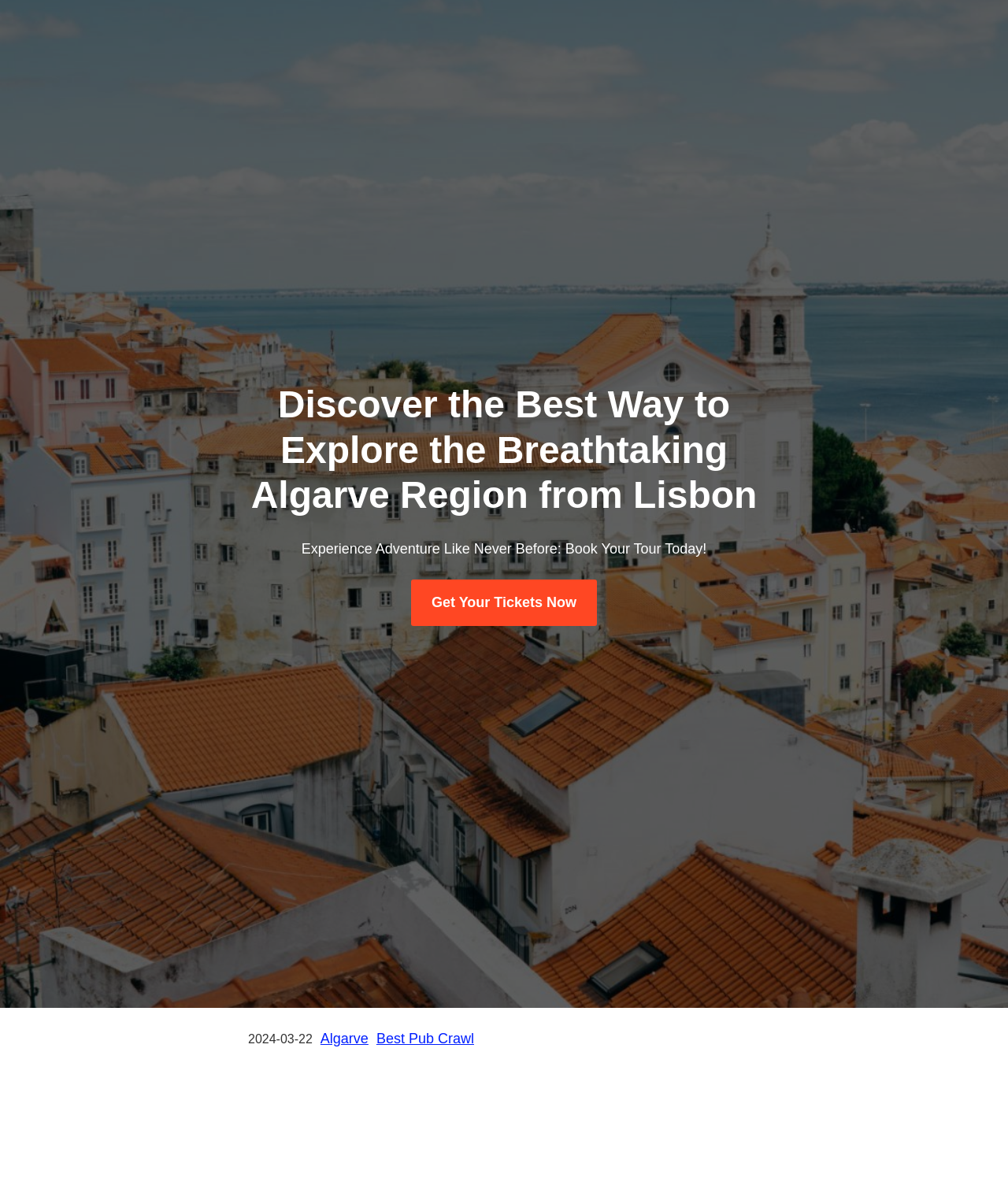Create a detailed narrative of the webpage’s visual and textual elements.

This webpage is an advertisement for a tour package that explores the Algarve region from Lisbon. At the top of the page, there is a large image that takes up most of the width, showcasing a scenic view of Lisbon. Below the image, there is a prominent heading that reads "Discover the Best Way to Explore the Breathtaking Algarve Region from Lisbon". 

Underneath the heading, there is a static text that encourages users to "Experience Adventure Like Never Before: Book Your Tour Today!". To the right of this text, there is a call-to-action link that says "Get Your Tickets Now". 

On the bottom left of the page, there is a time element displaying the date "2024-03-22". Next to the time element, there are two links, one labeled "Algarve" and the other labeled "Best Pub Crawl". These links are positioned near the bottom of the page, slightly above the midpoint.